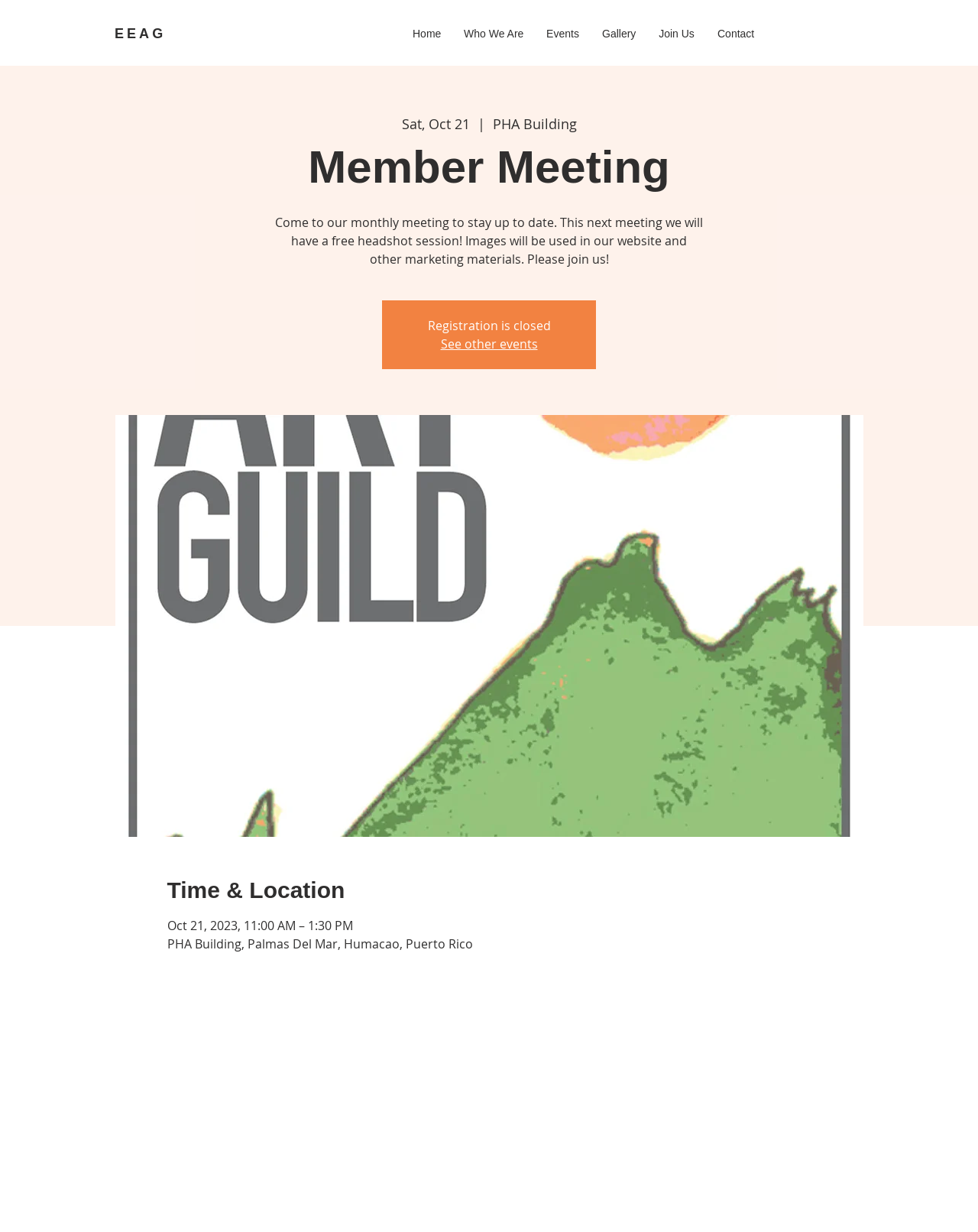Please identify the bounding box coordinates of the element's region that should be clicked to execute the following instruction: "go to home page". The bounding box coordinates must be four float numbers between 0 and 1, i.e., [left, top, right, bottom].

[0.41, 0.019, 0.462, 0.036]